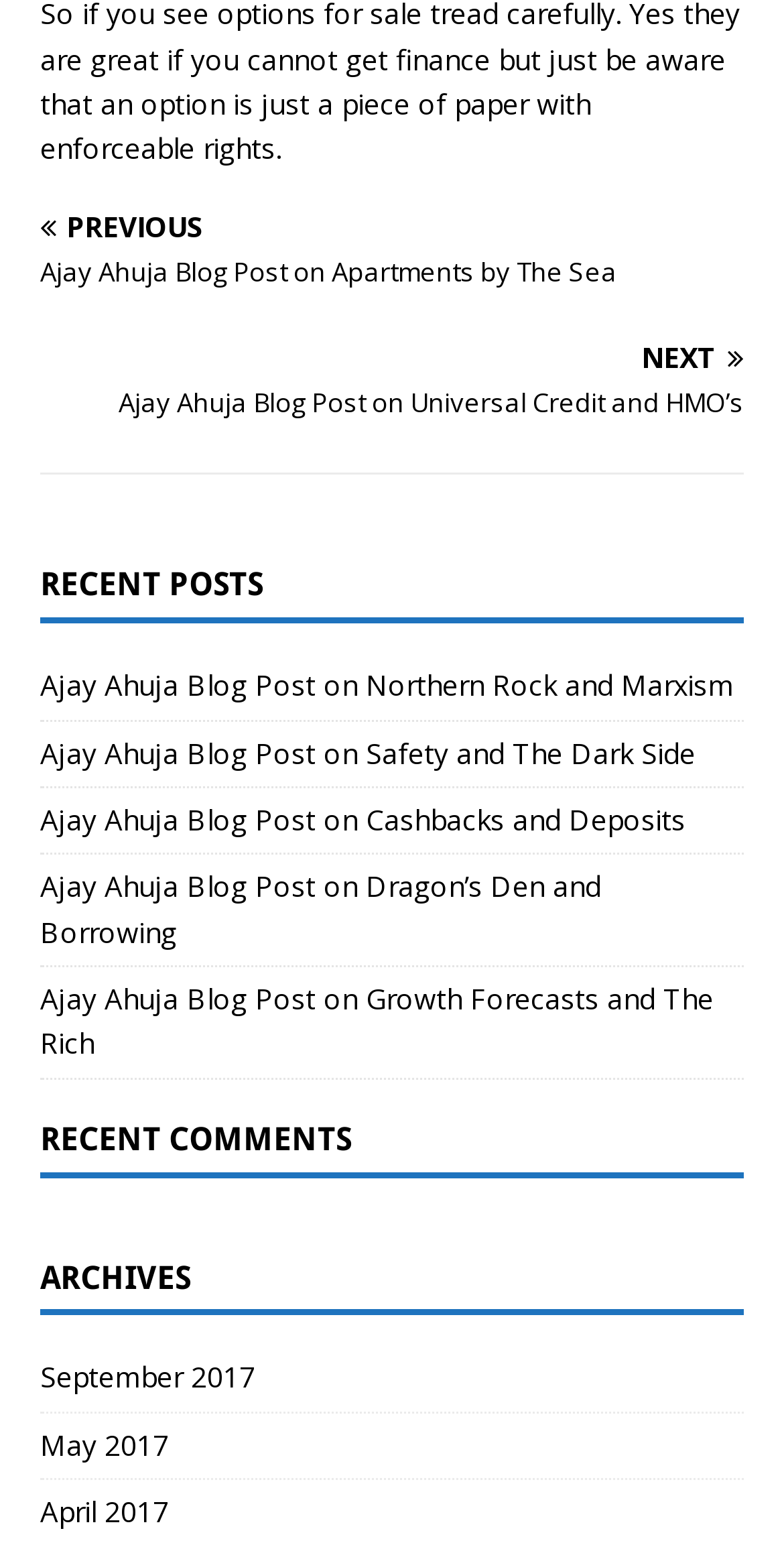Please determine the bounding box coordinates of the clickable area required to carry out the following instruction: "go to September 2017 archives". The coordinates must be four float numbers between 0 and 1, represented as [left, top, right, bottom].

[0.051, 0.879, 0.949, 0.915]